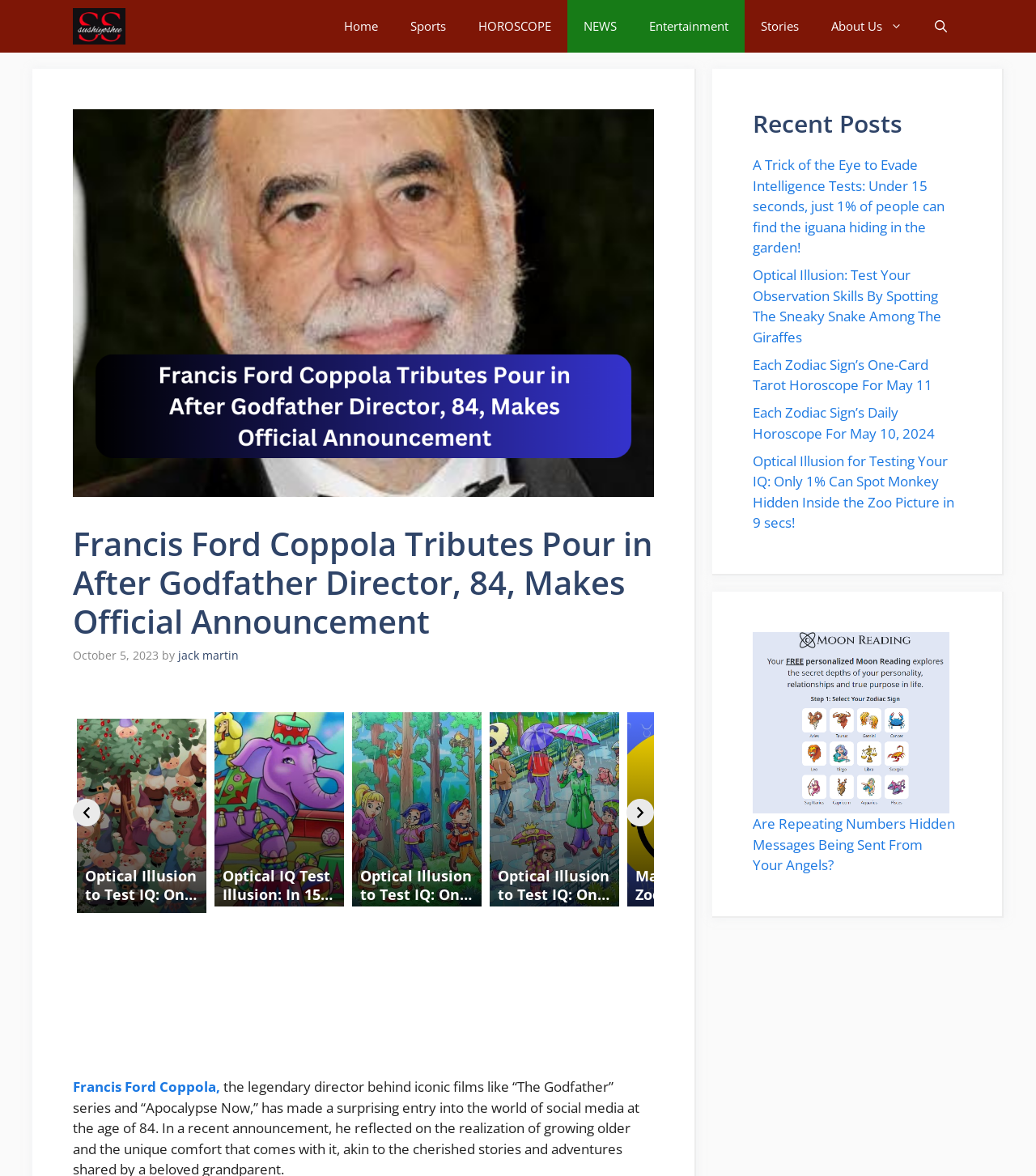What is the date of the main article?
Using the image as a reference, give a one-word or short phrase answer.

October 5, 2023